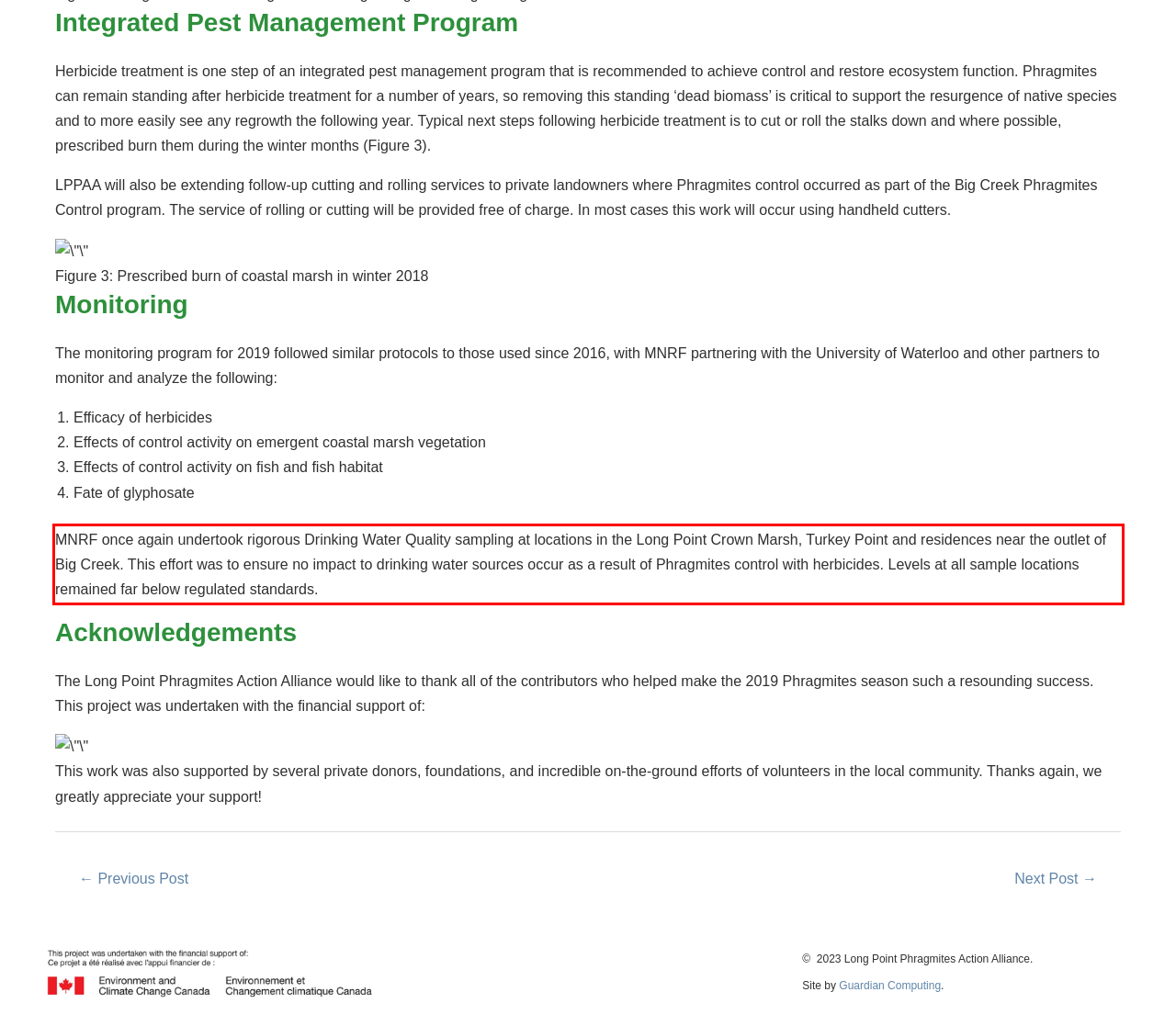Inspect the webpage screenshot that has a red bounding box and use OCR technology to read and display the text inside the red bounding box.

MNRF once again undertook rigorous Drinking Water Quality sampling at locations in the Long Point Crown Marsh, Turkey Point and residences near the outlet of Big Creek. This effort was to ensure no impact to drinking water sources occur as a result of Phragmites control with herbicides. Levels at all sample locations remained far below regulated standards.